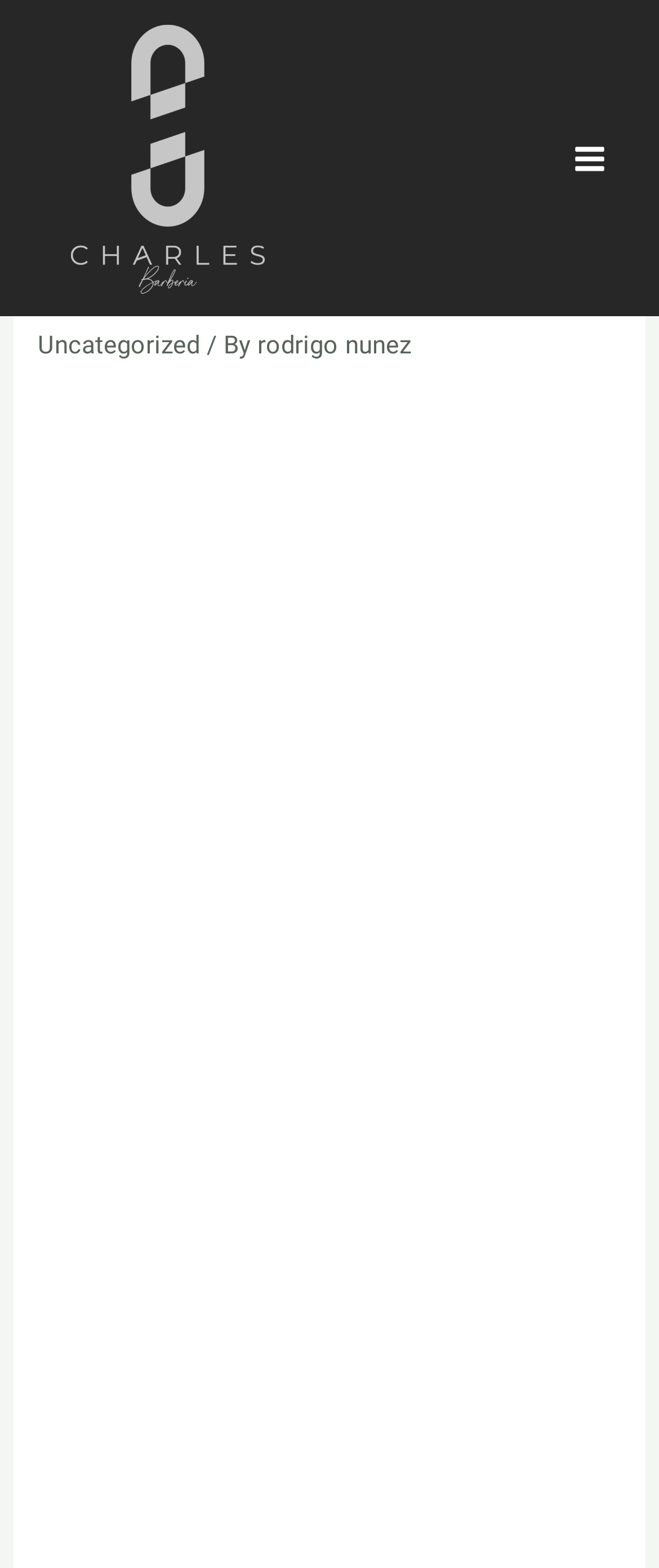What can users do on Amino app?
Please give a detailed and elaborate answer to the question.

The text states that users can create their own community on Amino app if they need to, in addition to joining existing ones and chatting with people.